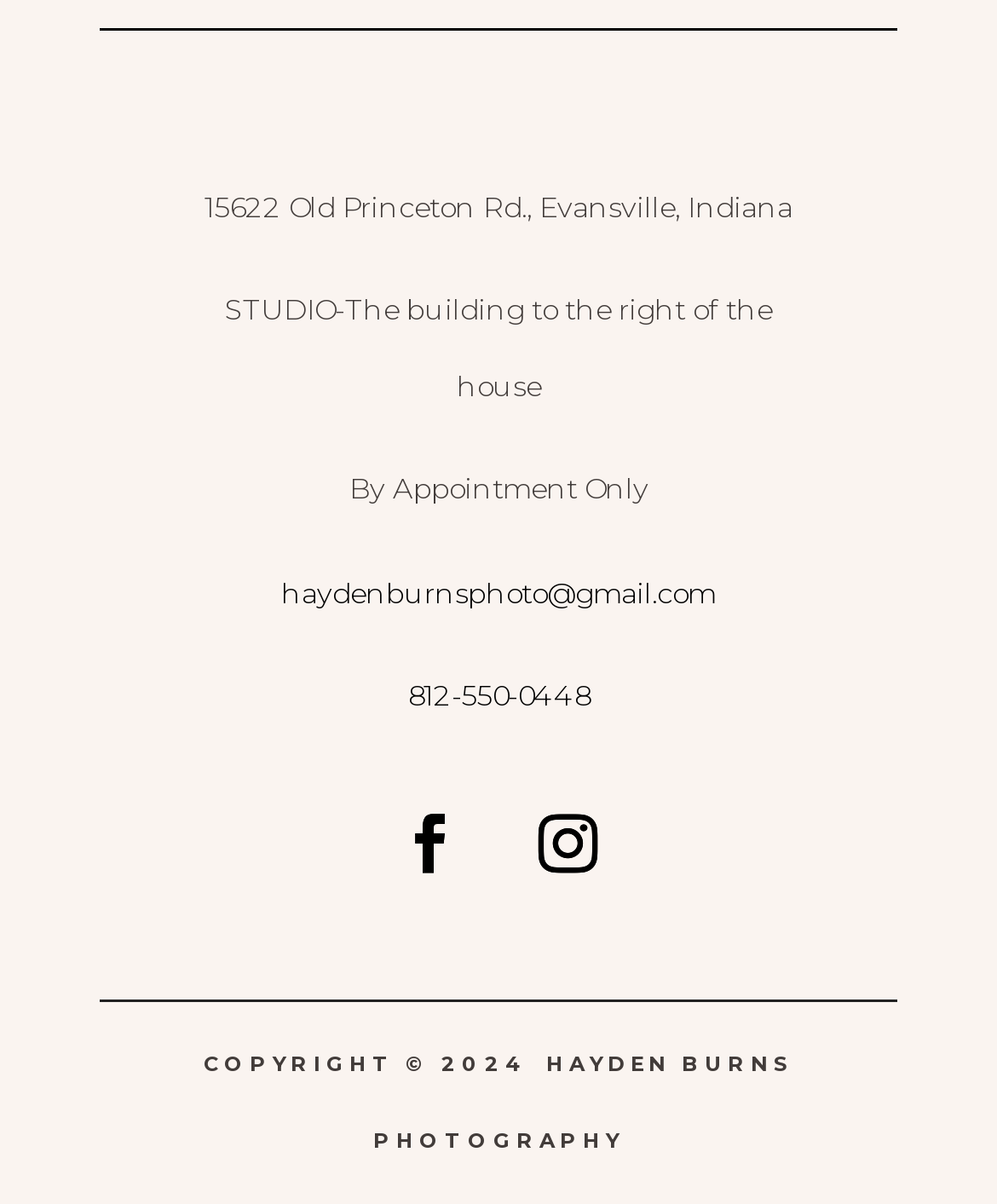What is the address of the studio?
Please provide a single word or phrase in response based on the screenshot.

15622 Old Princeton Rd.